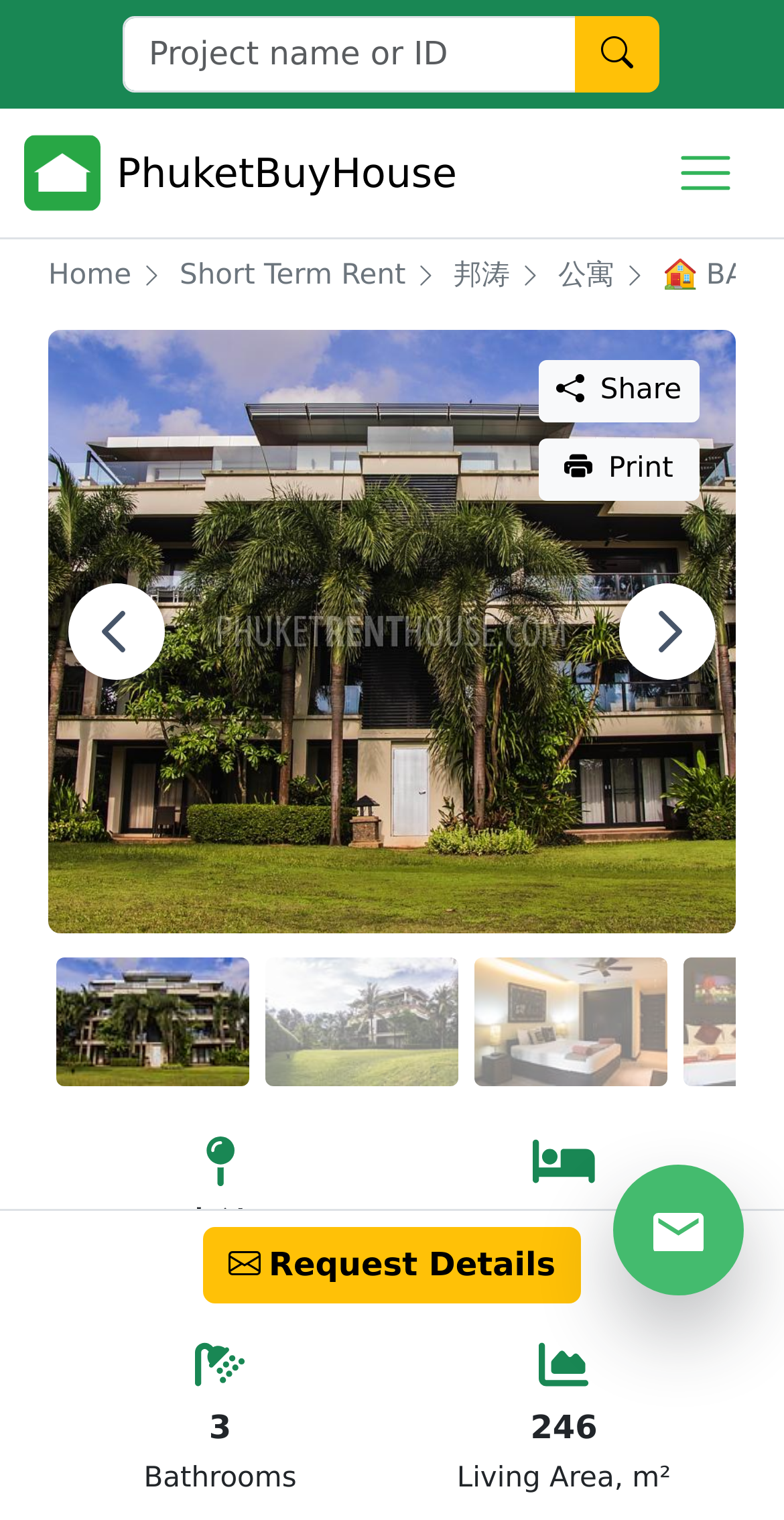Please find and report the primary heading text from the webpage.

BAN20237: Poolside 3 Bedroom Apartment close to the Bang Tao and Layan Beach